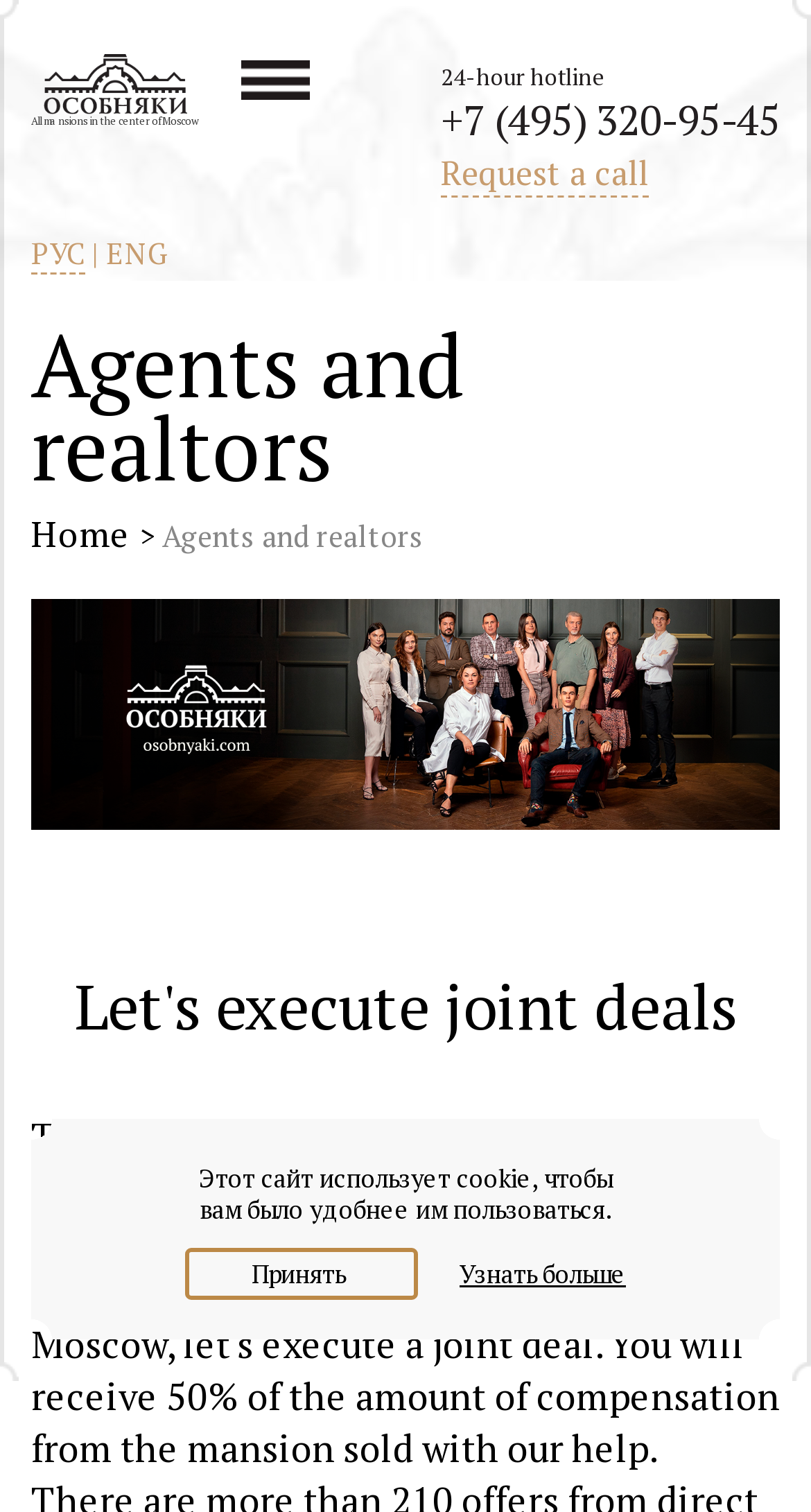What is the phone number for the hotline?
Look at the image and answer the question using a single word or phrase.

+7 (495) 320-95-45